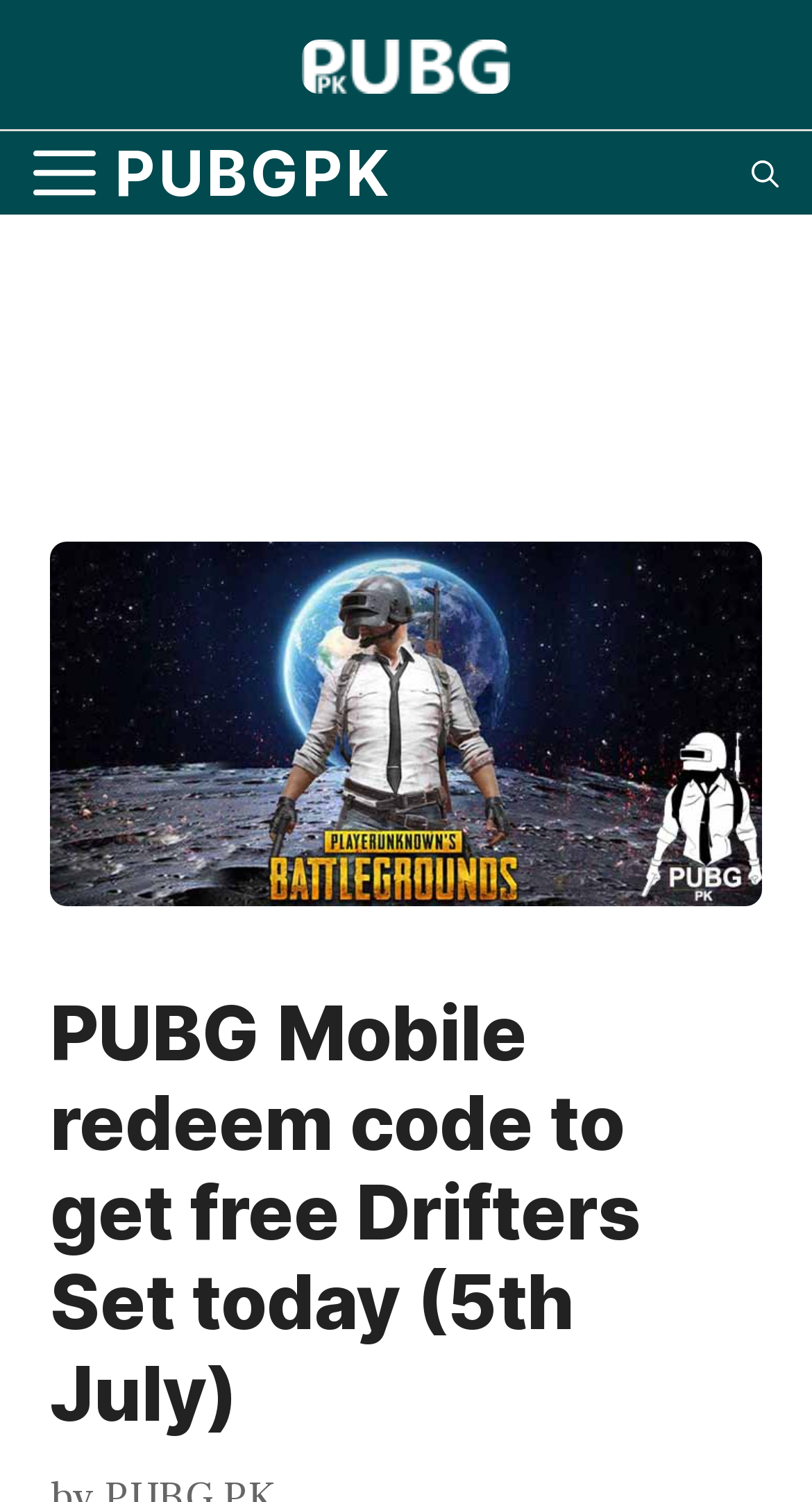Illustrate the webpage with a detailed description.

The webpage is about PUBG Mobile redeem codes, specifically focusing on getting a free Drifters Set. At the top of the page, there is a banner with the site's name. Below the banner, there is a primary navigation menu with two buttons: "PUBGPK" and "Open search". The "PUBGPK" button is located on the left side, while the "Open search" button is on the right side.

On the main content area, there is a large image that takes up most of the page, with a heading above it that reads "PUBG Mobile redeem code to get free Drifters Set today (5th July)". The image is likely related to the PUBG Mobile game or the Drifters Set.

In the top-left corner, there is a smaller image with the text "Pubg pk" which is a link. This link is likely related to the PUBGPK button in the navigation menu.

Overall, the webpage appears to be providing information or a guide on how to redeem a code to get a free Drifters Set in PUBG Mobile, with a focus on the 5th of July.